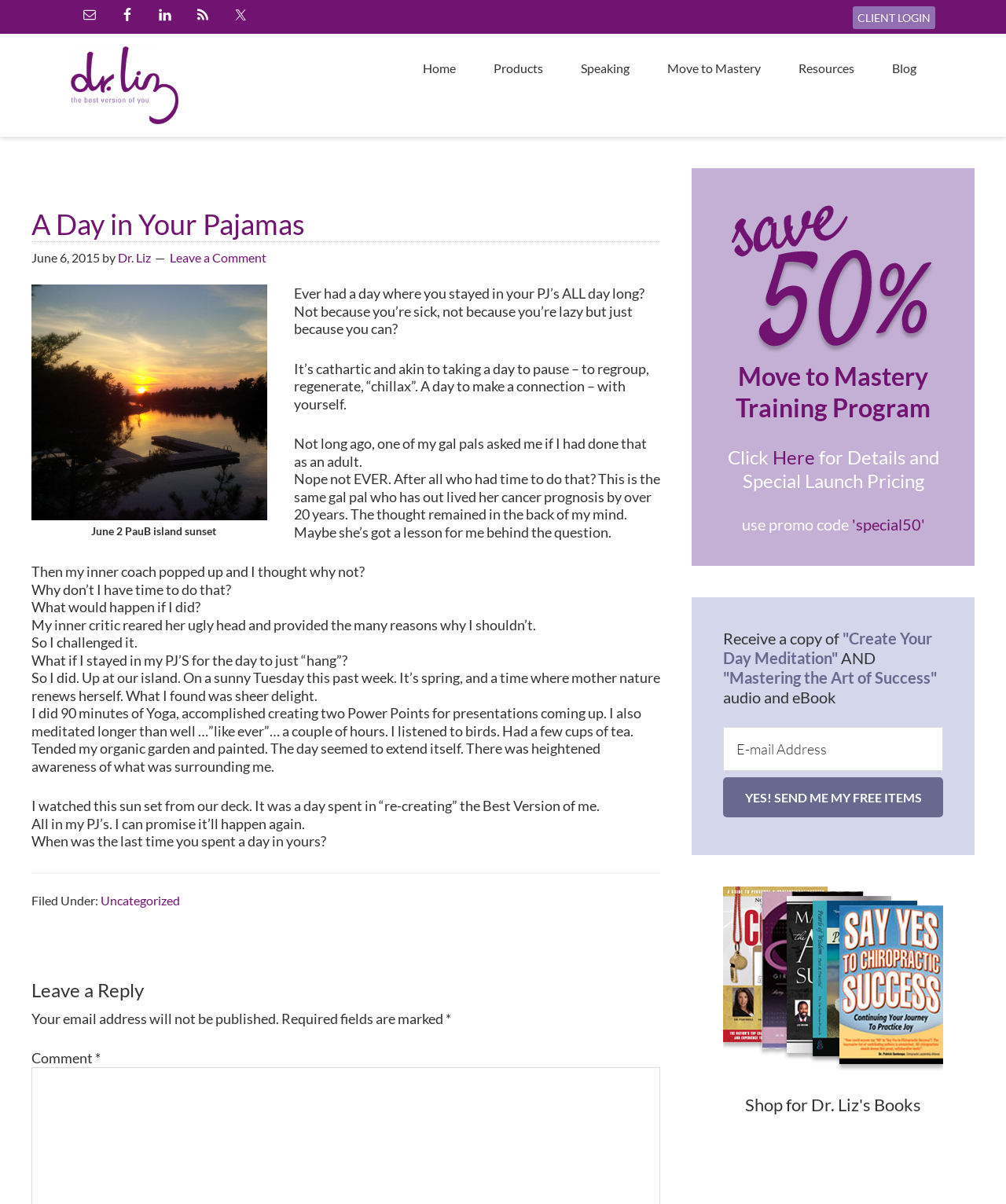Locate the bounding box of the UI element defined by this description: "name="email1" placeholder="E-mail Address"". The coordinates should be given as four float numbers between 0 and 1, formatted as [left, top, right, bottom].

[0.719, 0.604, 0.938, 0.641]